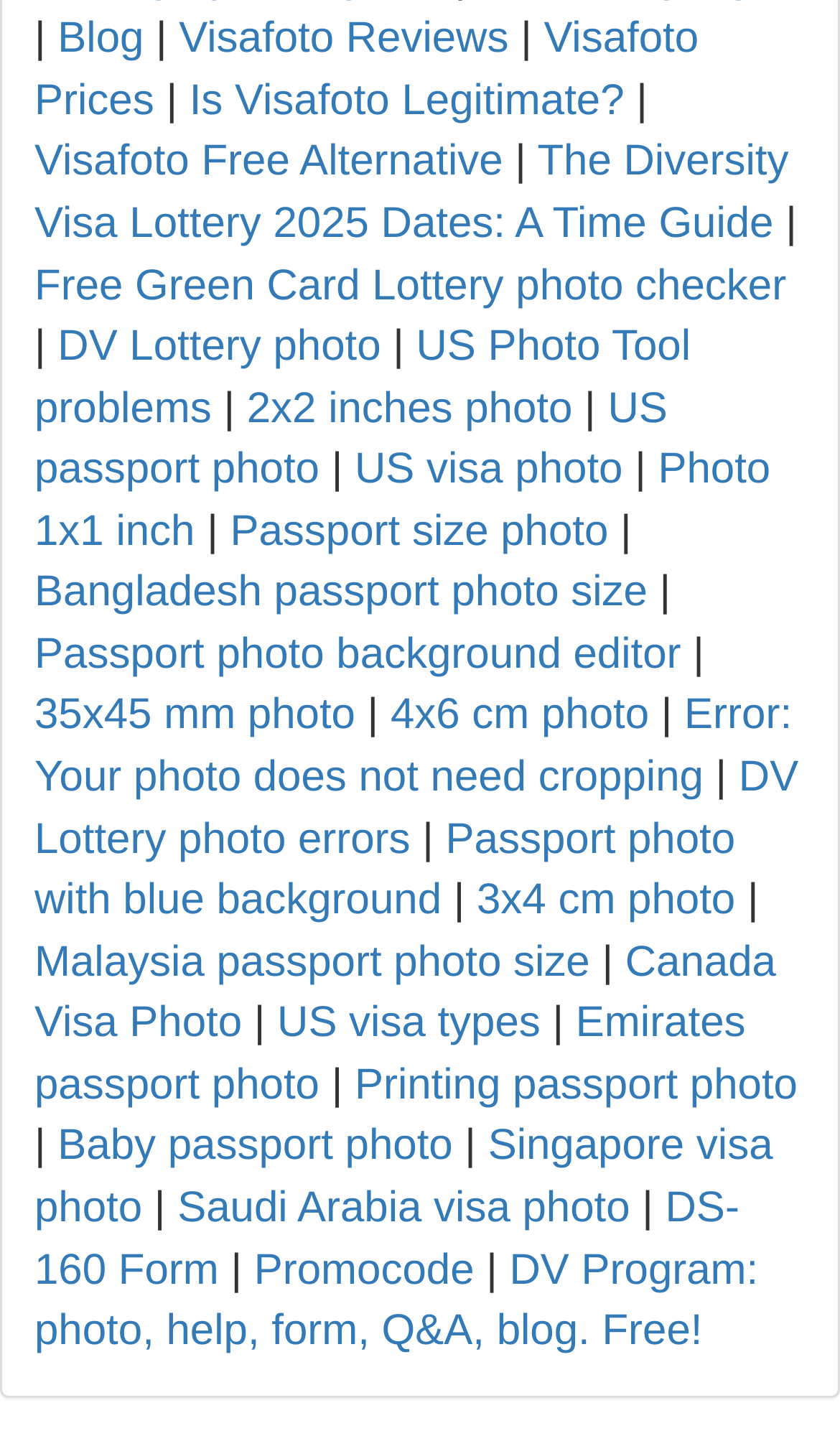Highlight the bounding box coordinates of the element that should be clicked to carry out the following instruction: "Visit 'Visafoto Reviews'". The coordinates must be given as four float numbers ranging from 0 to 1, i.e., [left, top, right, bottom].

[0.213, 0.011, 0.606, 0.044]